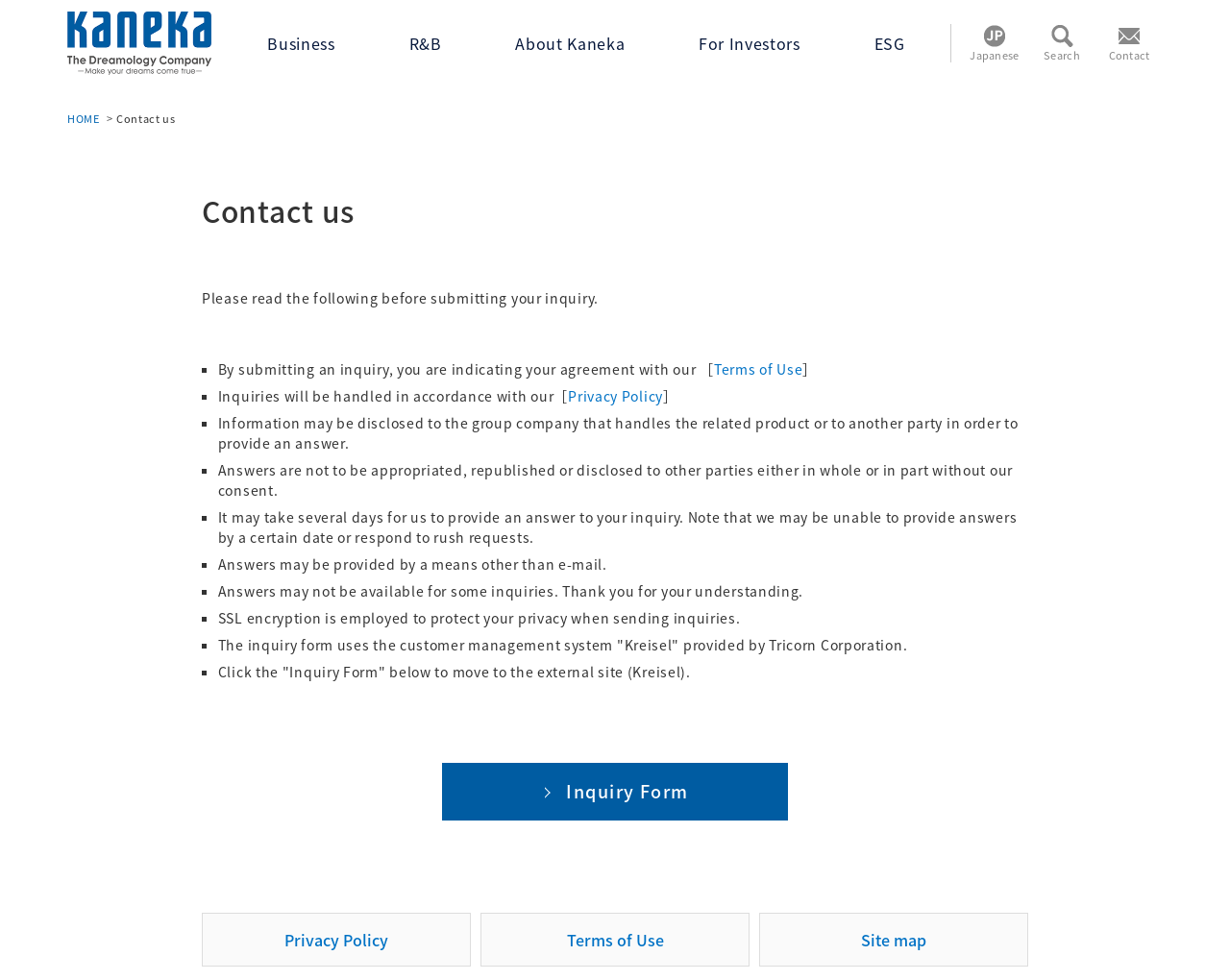Find the bounding box coordinates of the area that needs to be clicked in order to achieve the following instruction: "Go to the 'Contact' page". The coordinates should be specified as four float numbers between 0 and 1, i.e., [left, top, right, bottom].

[0.891, 0.0, 0.945, 0.088]